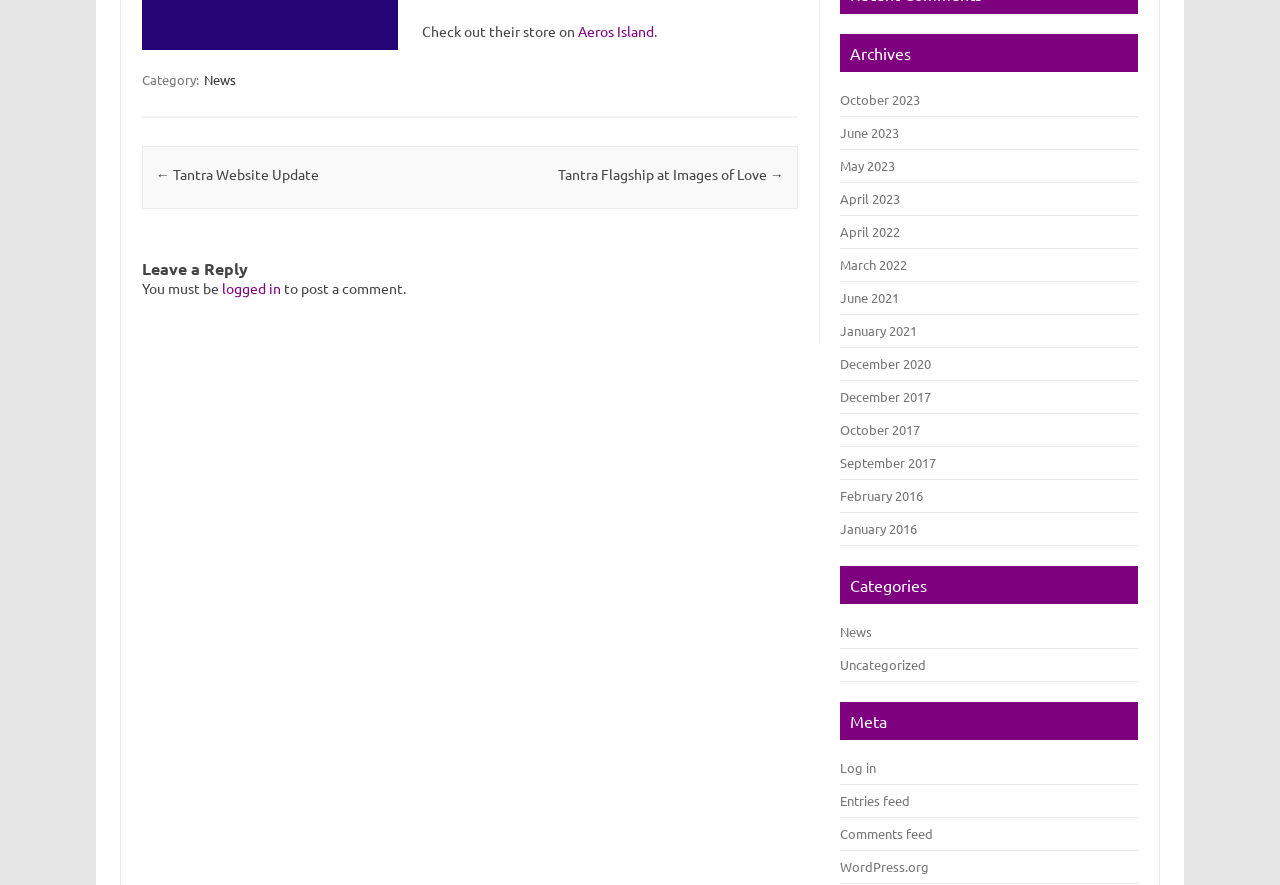Bounding box coordinates are specified in the format (top-left x, top-left y, bottom-right x, bottom-right y). All values are floating point numbers bounded between 0 and 1. Please provide the bounding box coordinate of the region this sentence describes: WordPress.org

[0.657, 0.97, 0.726, 0.989]